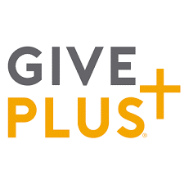What is the purpose of the online platform represented by the logo?
Refer to the screenshot and answer in one word or phrase.

Facilitating donations and contributions